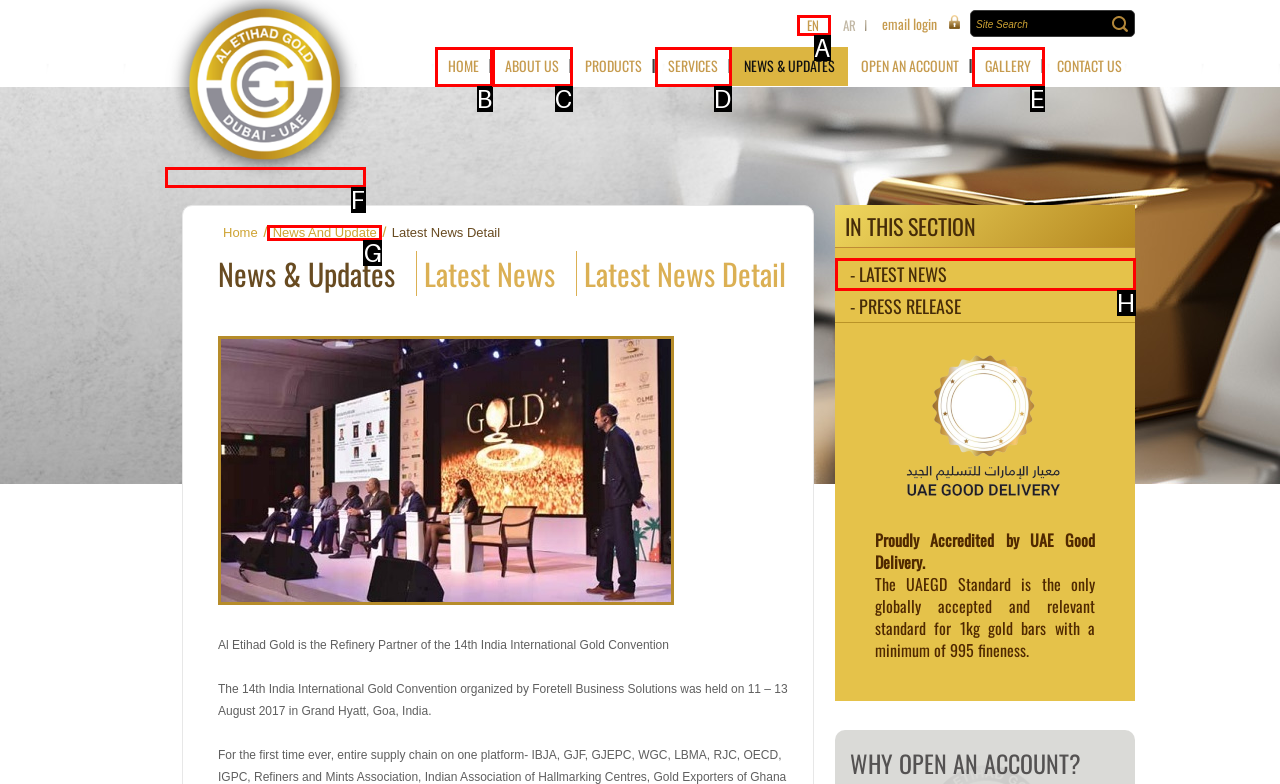Determine which HTML element best fits the description: News And Update
Answer directly with the letter of the matching option from the available choices.

G